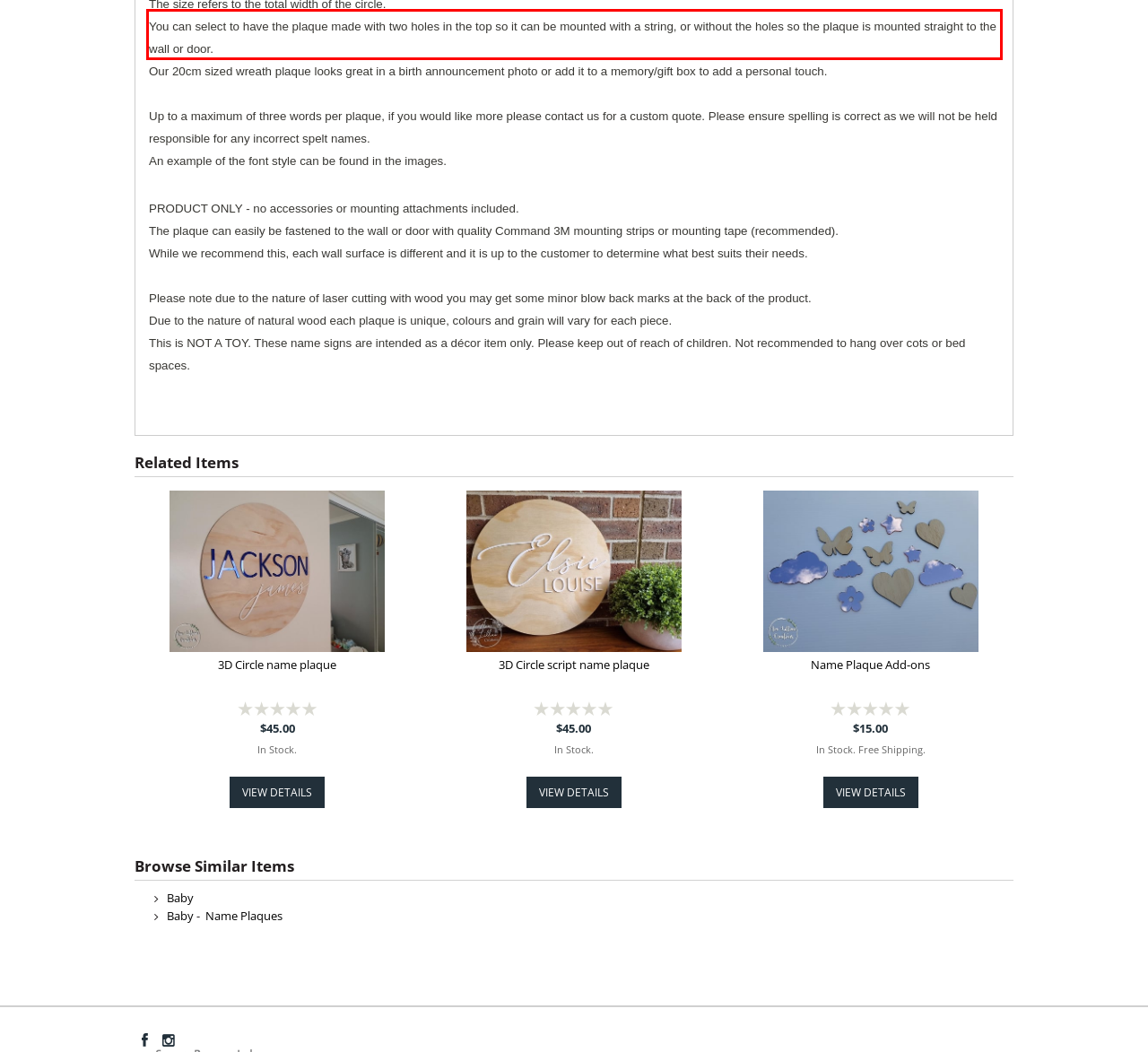View the screenshot of the webpage and identify the UI element surrounded by a red bounding box. Extract the text contained within this red bounding box.

You can select to have the plaque made with two holes in the top so it can be mounted with a string, or without the holes so the plaque is mounted straight to the wall or door.